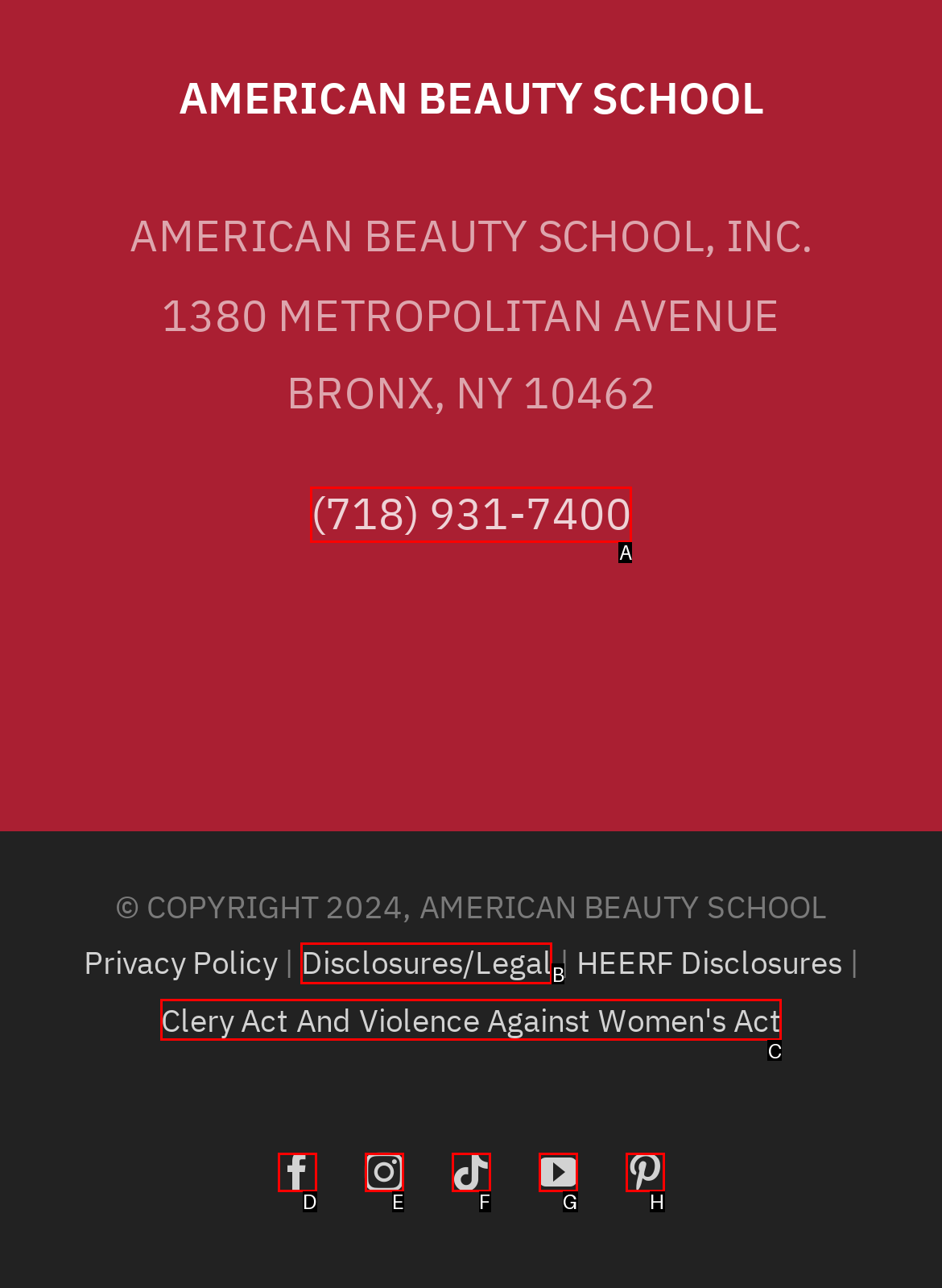Choose the UI element to click on to achieve this task: Visit Facebook page. Reply with the letter representing the selected element.

D